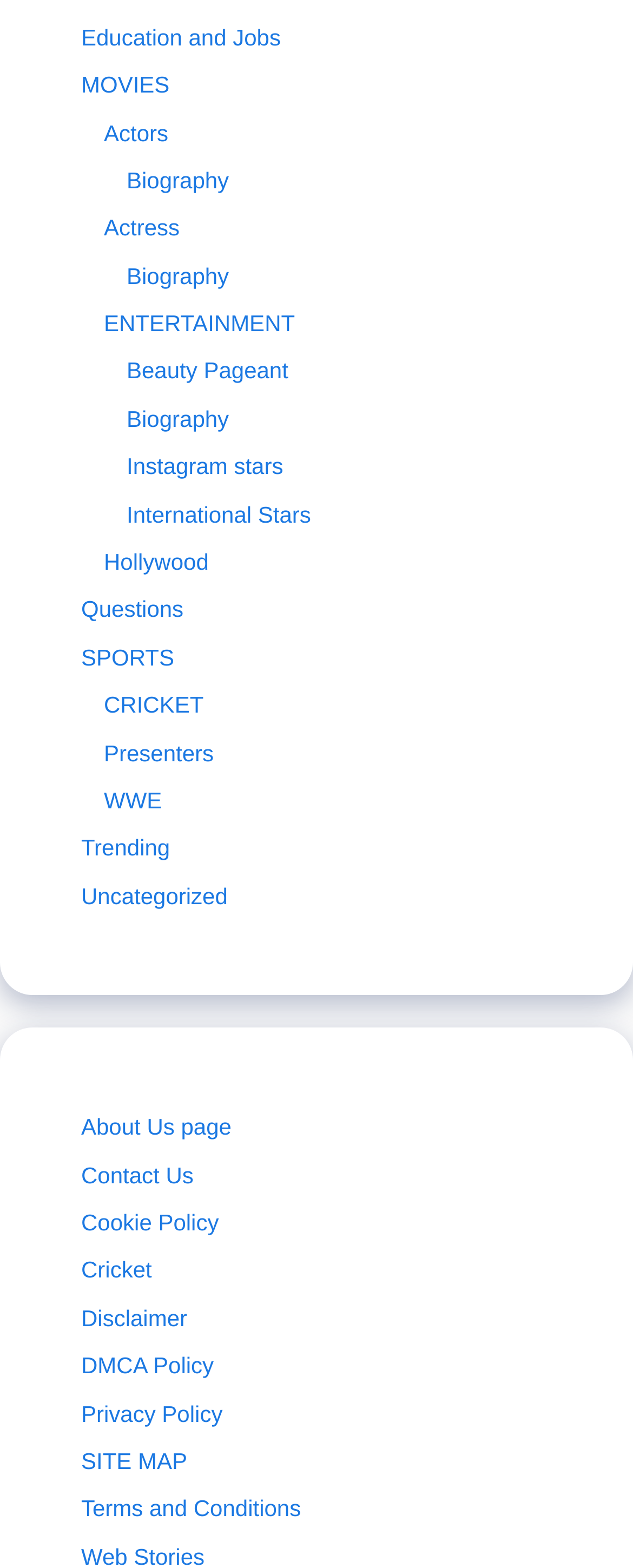Identify the bounding box of the UI element described as follows: "About Us page". Provide the coordinates as four float numbers in the range of 0 to 1 [left, top, right, bottom].

[0.128, 0.71, 0.366, 0.727]